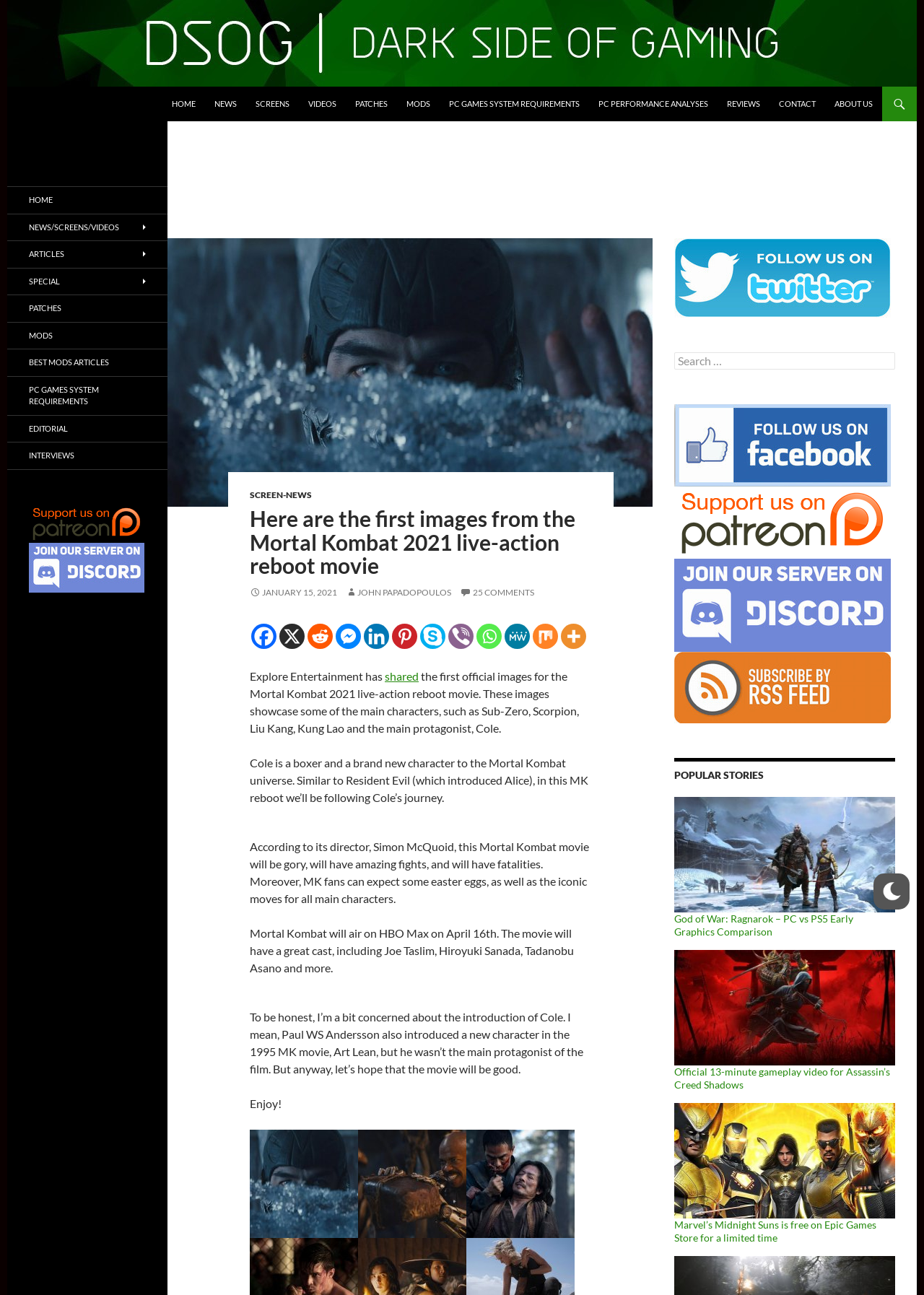Extract the bounding box coordinates of the UI element described by: "January 15, 2021". The coordinates should include four float numbers ranging from 0 to 1, e.g., [left, top, right, bottom].

[0.27, 0.403, 0.365, 0.411]